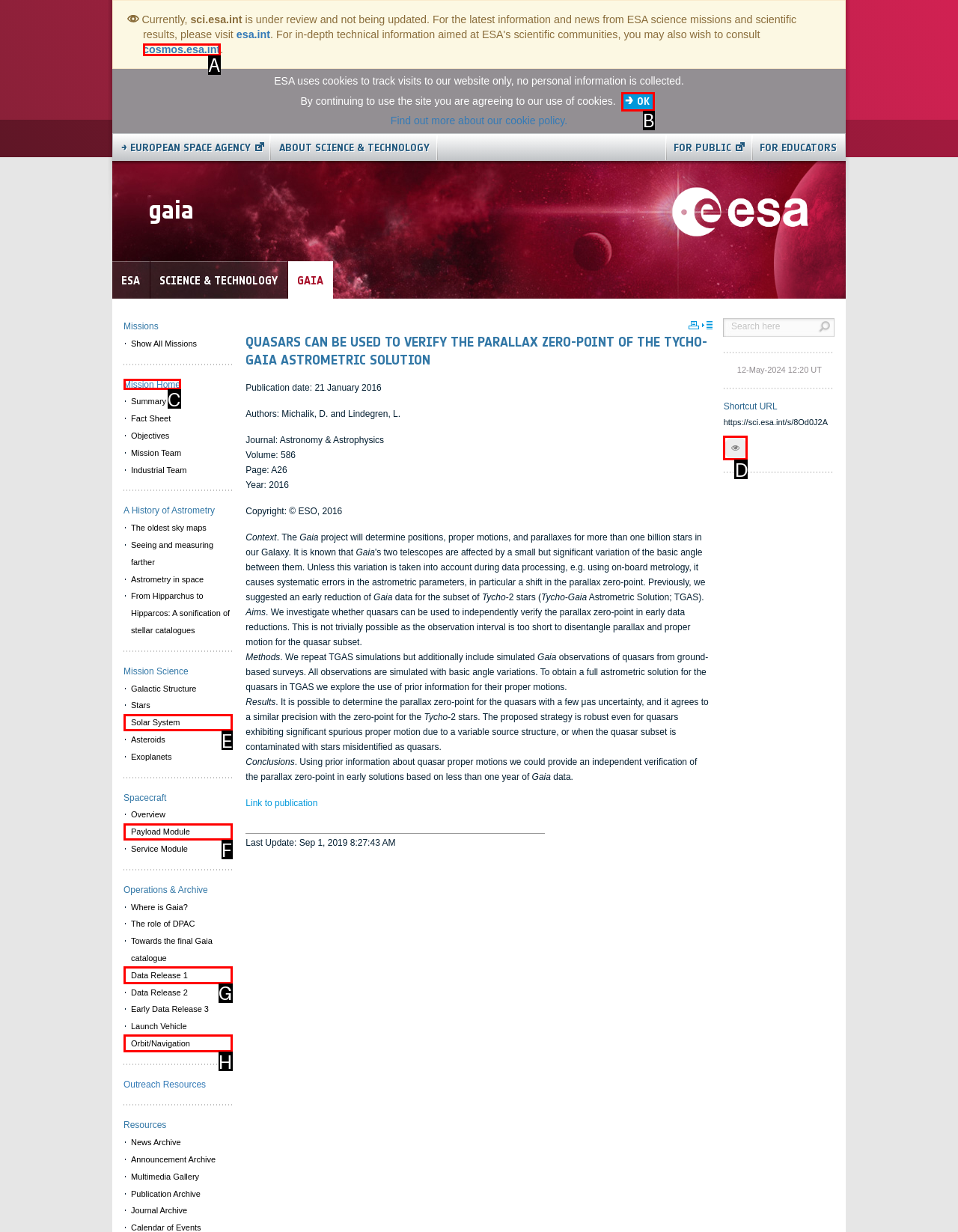Find the option that aligns with: Mission Home
Provide the letter of the corresponding option.

C